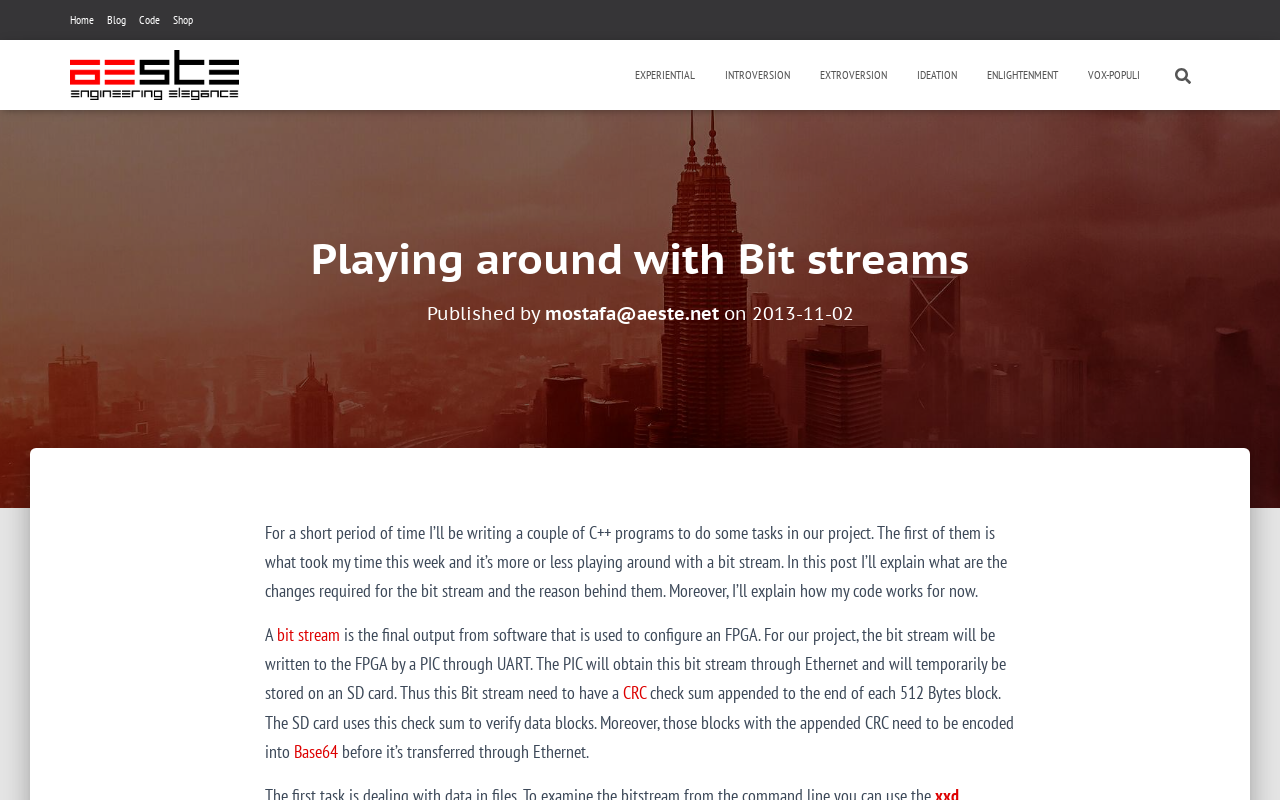What encoding is used for the data blocks?
Using the information from the image, give a concise answer in one word or a short phrase.

Base64